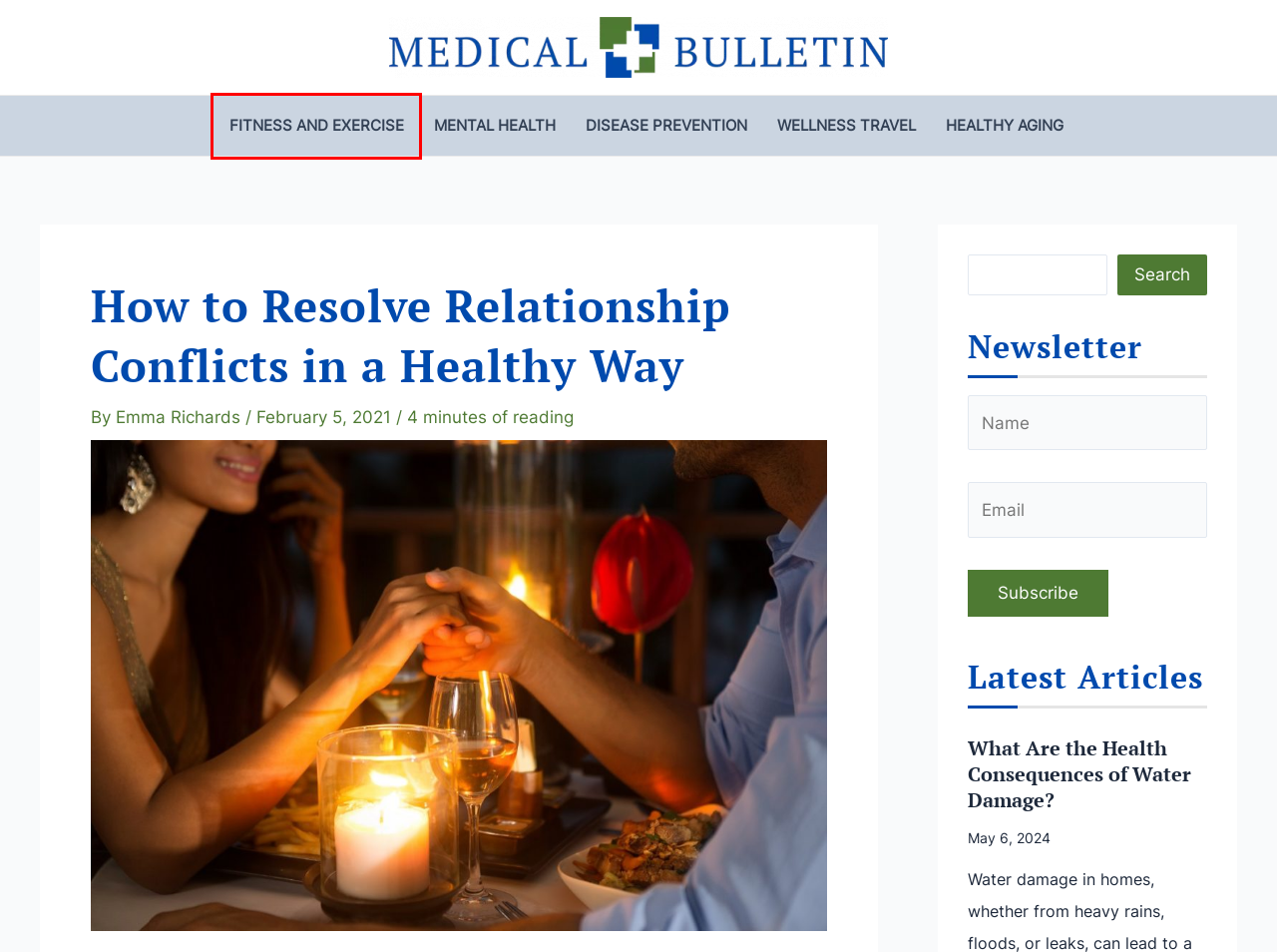You have a screenshot of a webpage with a red rectangle bounding box around a UI element. Choose the best description that matches the new page after clicking the element within the bounding box. The candidate descriptions are:
A. Disease Prevention Archives - Medical Bulletin
B. Fitness and Exercise Archives - Medical Bulletin
C. Redirecting
D. Wellness Travel Archives - Medical Bulletin
E. Lifestyle Tips for Preventive Health - Medical Bulletin
F. Healthy Aging Archives - Medical Bulletin
G. What Are the Health Consequences of Water Damage? - Medical Bulletin
H. Mental Health Archives - Medical Bulletin

B